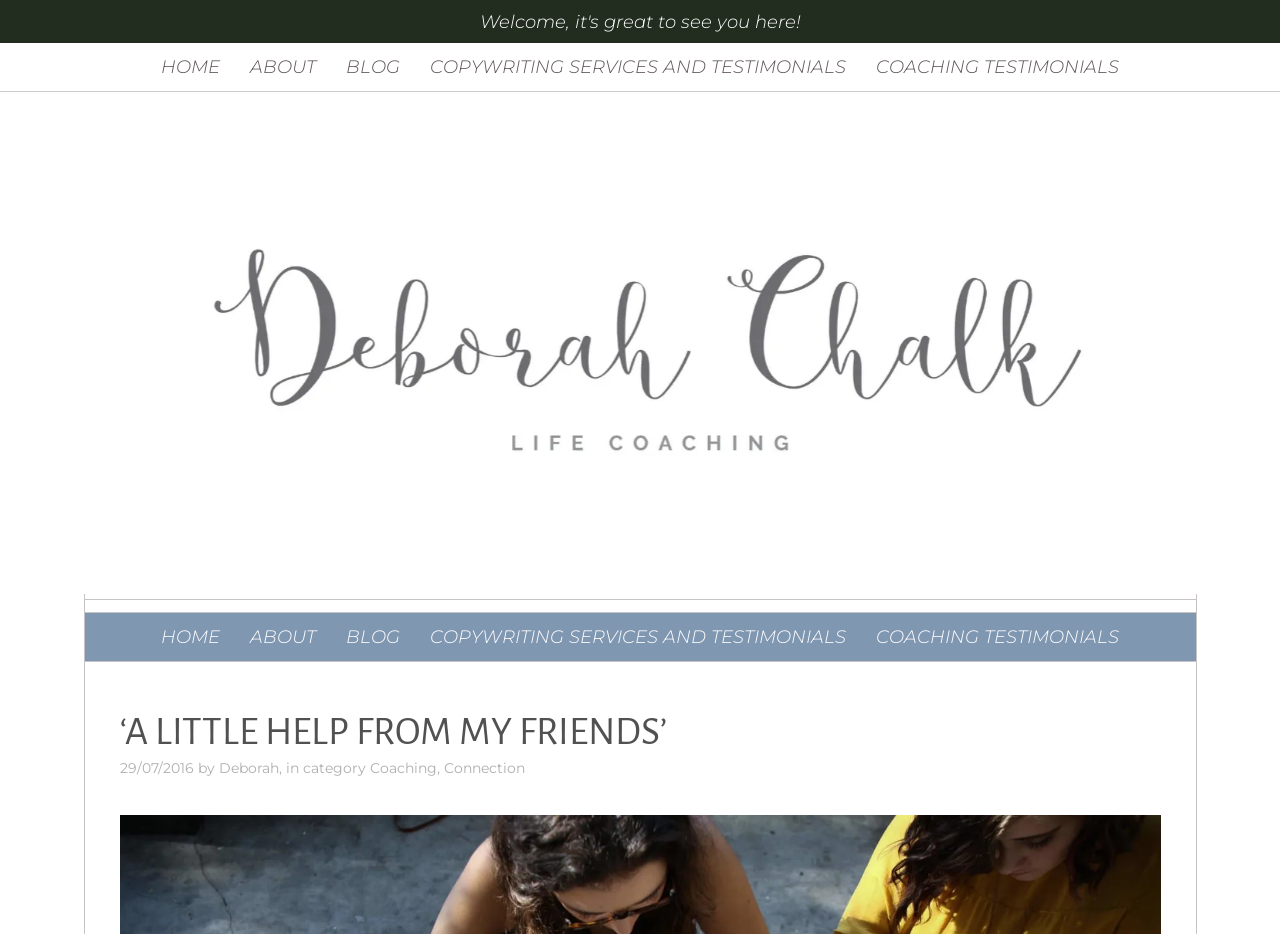Pinpoint the bounding box coordinates of the clickable area necessary to execute the following instruction: "go to home page". The coordinates should be given as four float numbers between 0 and 1, namely [left, top, right, bottom].

[0.114, 0.046, 0.184, 0.098]